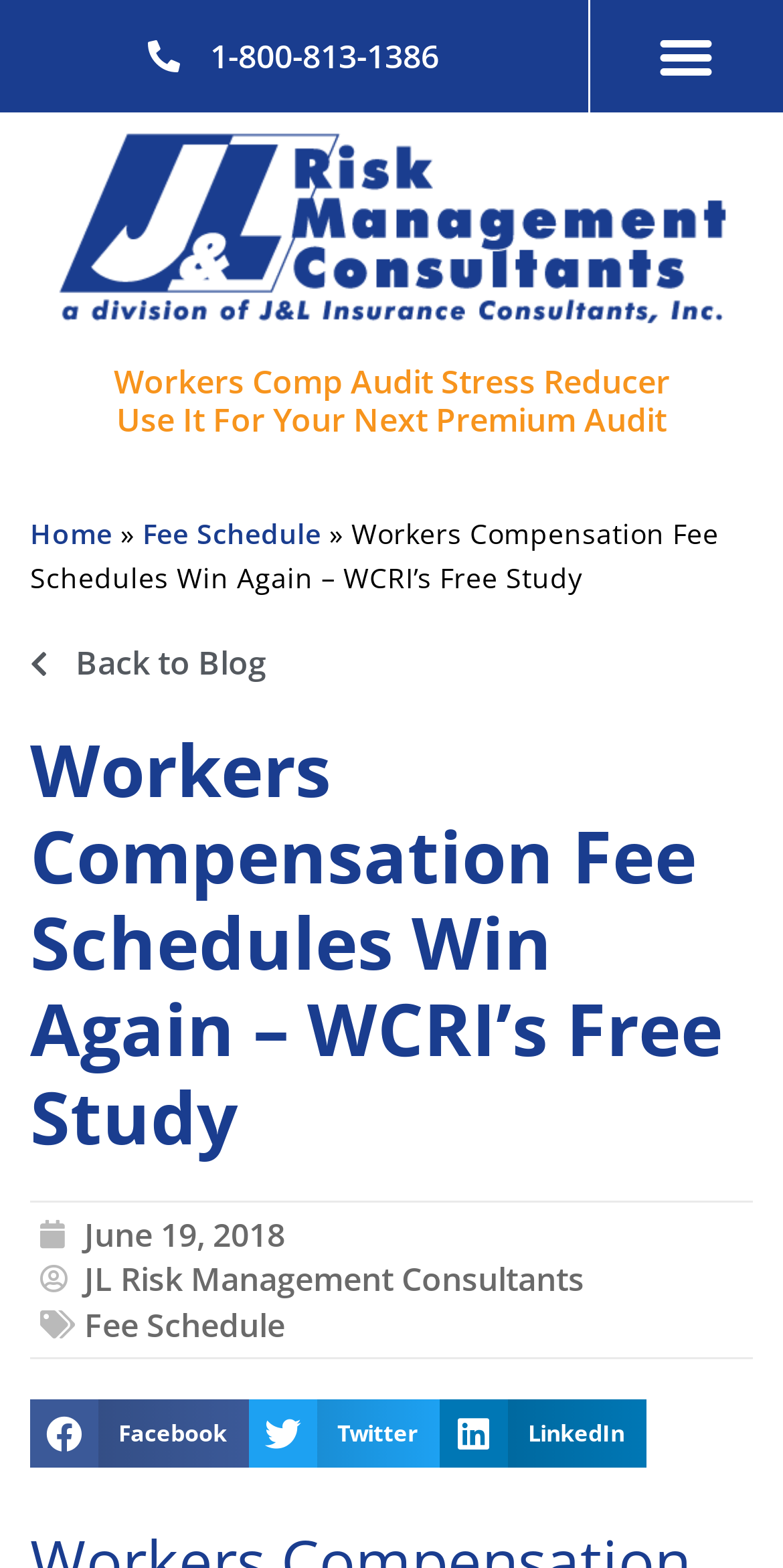Locate the bounding box coordinates of the element that needs to be clicked to carry out the instruction: "Share on Facebook". The coordinates should be given as four float numbers ranging from 0 to 1, i.e., [left, top, right, bottom].

[0.038, 0.892, 0.318, 0.936]